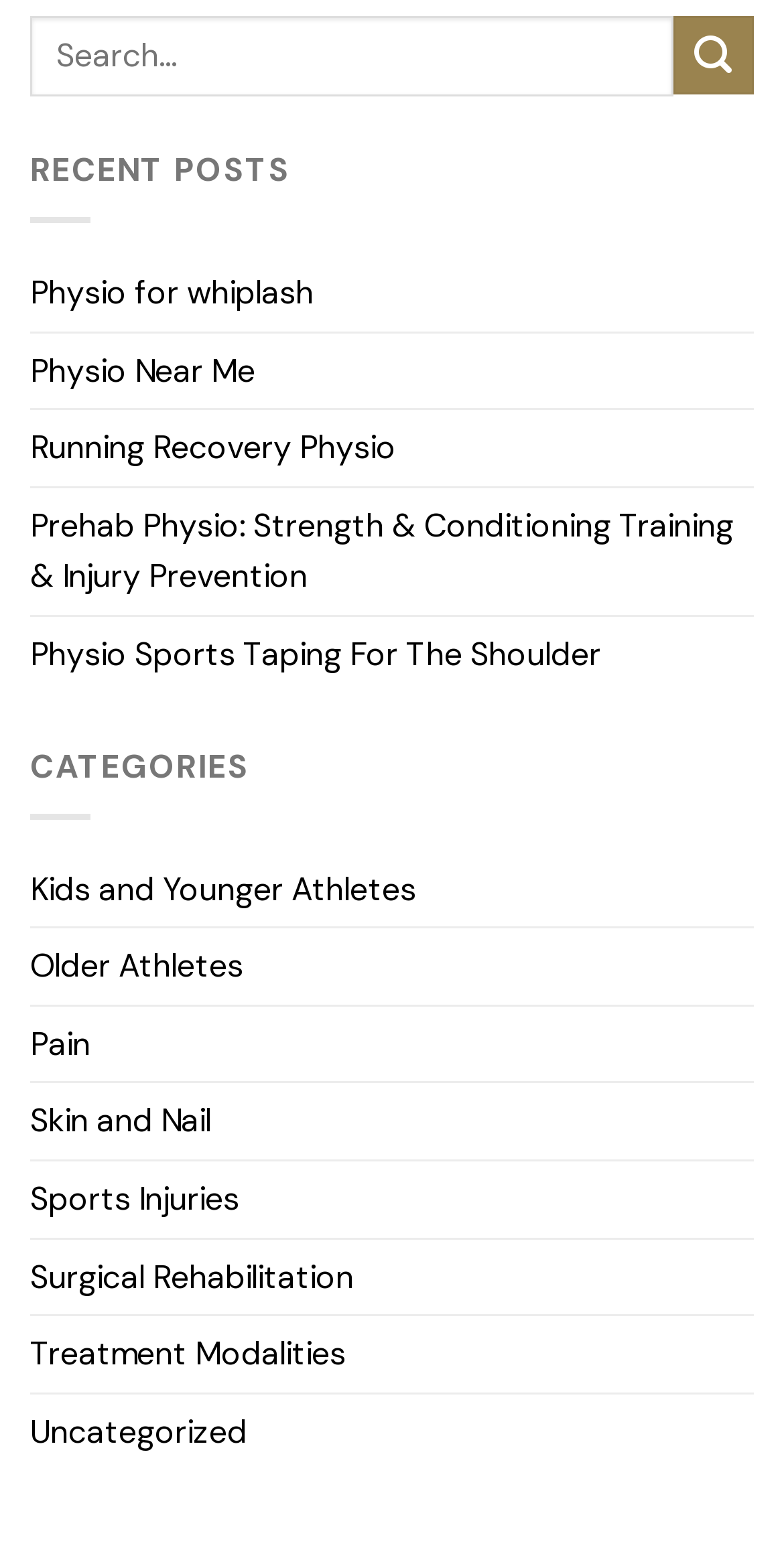Extract the bounding box for the UI element that matches this description: "Kids and Younger Athletes".

[0.038, 0.543, 0.531, 0.591]